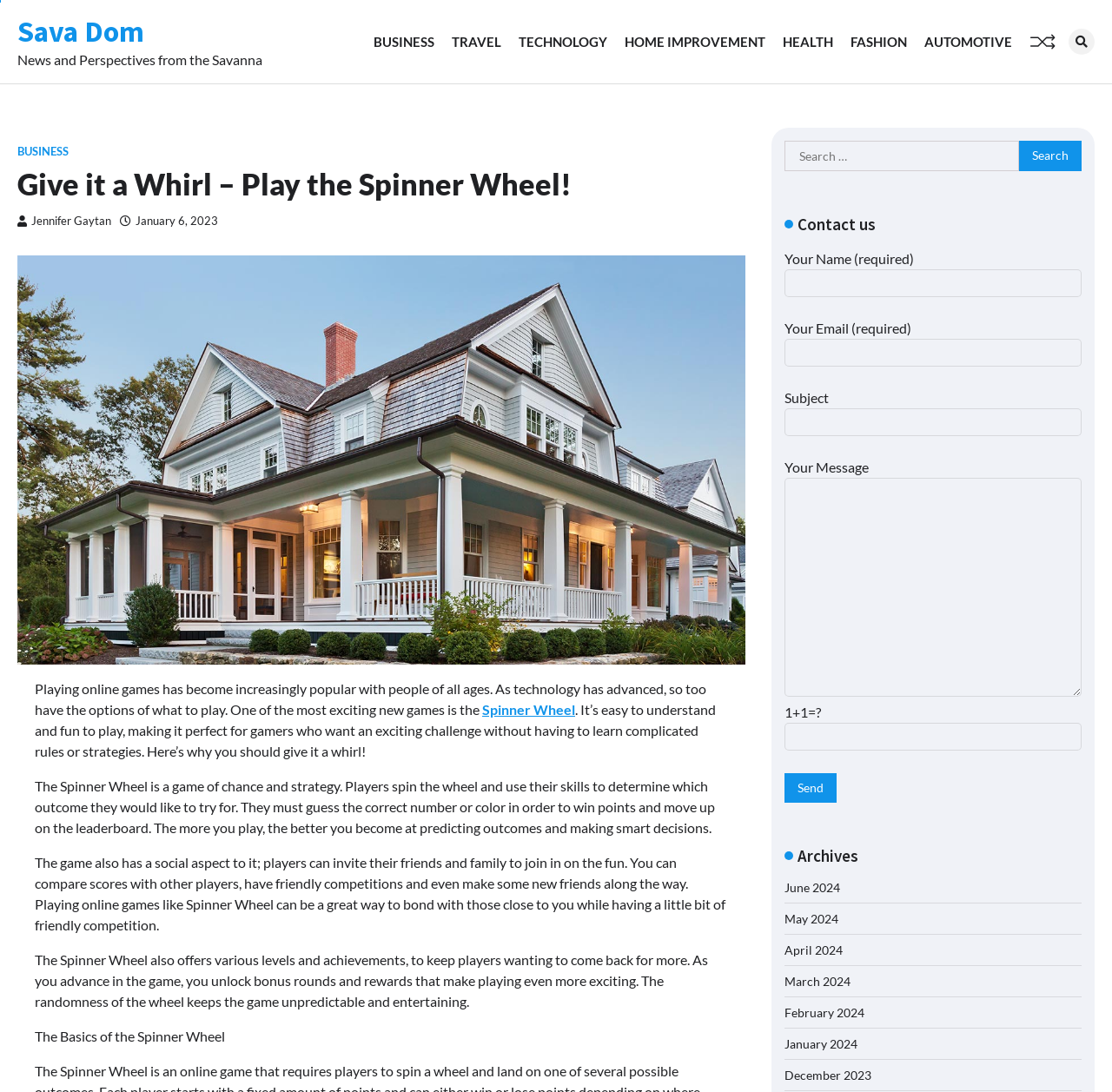What is the contact form used for?
Answer the question with detailed information derived from the image.

The contact form is located at the bottom right corner of the webpage, and it allows users to send a message to the website administrators. Users can fill in their name, email, subject, and message, and then click the 'Send' button to submit their inquiry or feedback.